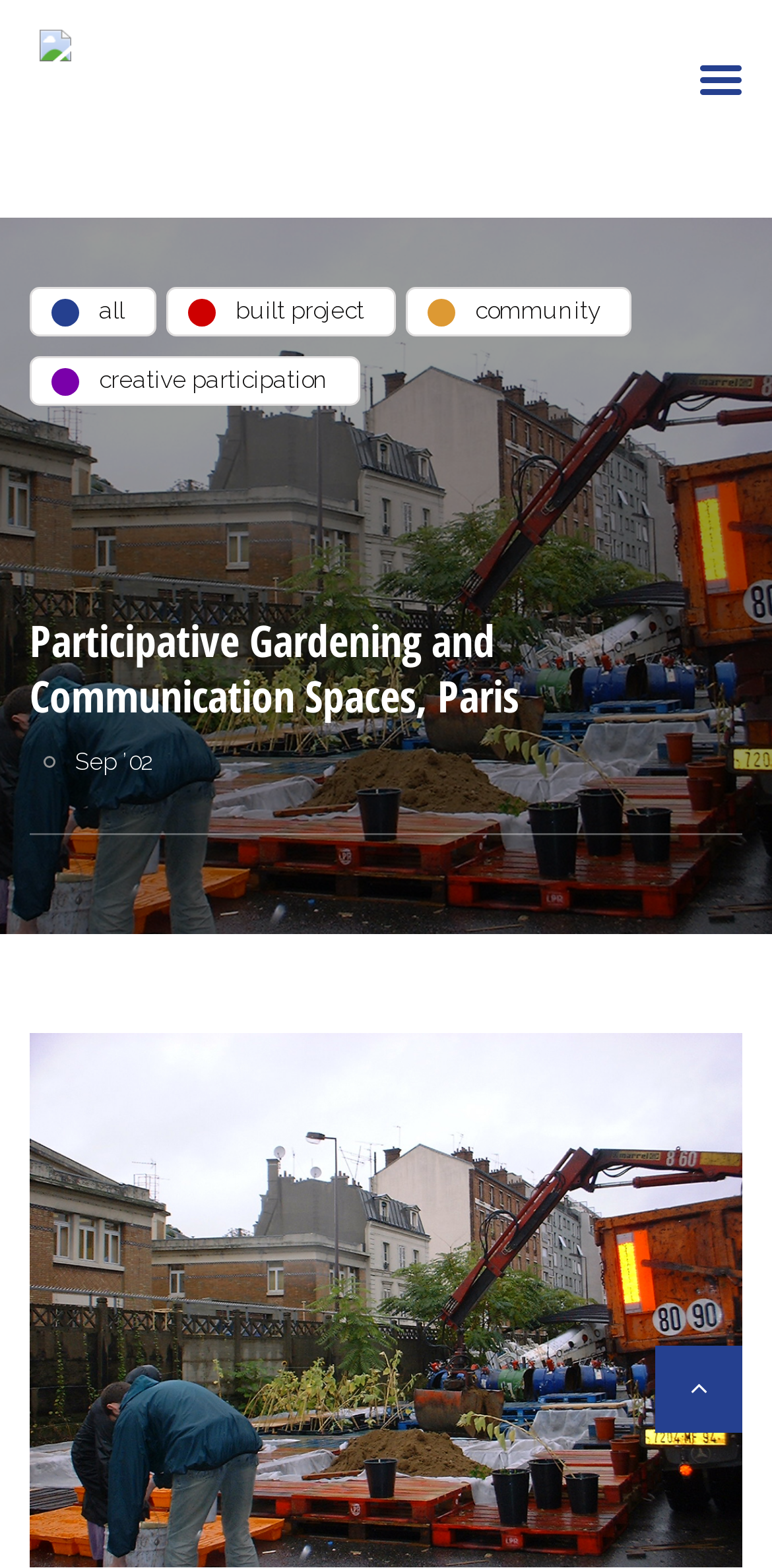Summarize the webpage comprehensively, mentioning all visible components.

The webpage is about Participative Gardening and Communication Spaces in Paris, specifically a Live Project. At the top, there is a heading with the title "Participative Gardening and Communication Spaces, Paris". Below the heading, there are four links aligned horizontally, labeled "all", "built project", "community", and "creative participation". 

To the right of the links, there is a time element displaying the text "Sep ’02". At the very top left, there is a link to "Live Projects" accompanied by an image with the same label. 

At the bottom right of the page, there is a "Scroll to top" link.